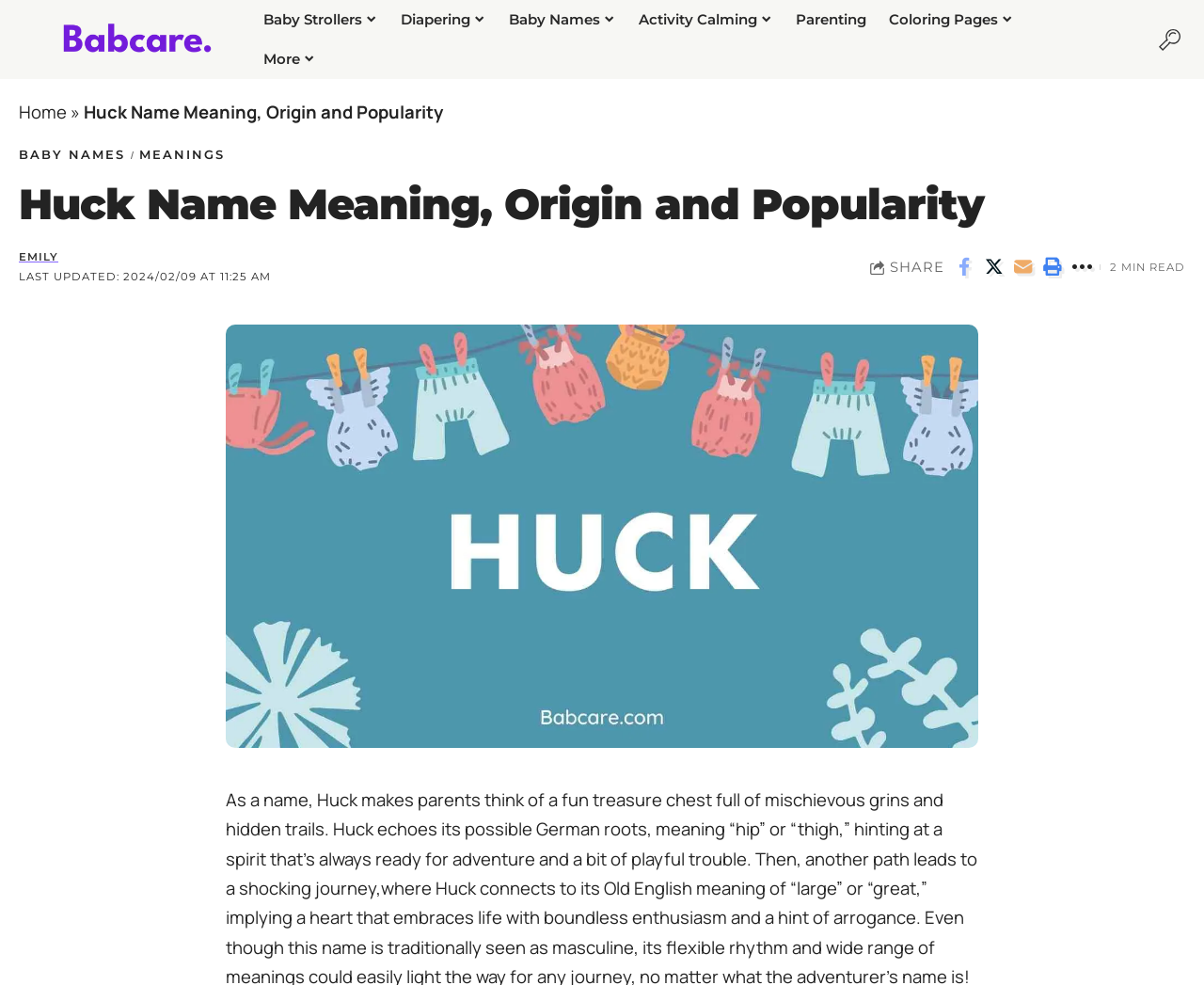Please specify the bounding box coordinates of the area that should be clicked to accomplish the following instruction: "go to BabCare homepage". The coordinates should consist of four float numbers between 0 and 1, i.e., [left, top, right, bottom].

[0.05, 0.026, 0.175, 0.051]